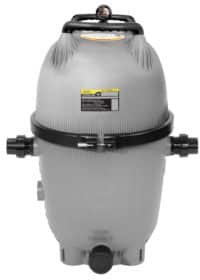What is the purpose of the label on the filter?
Based on the visual content, answer with a single word or a brief phrase.

Provides specifications and manufacturer details